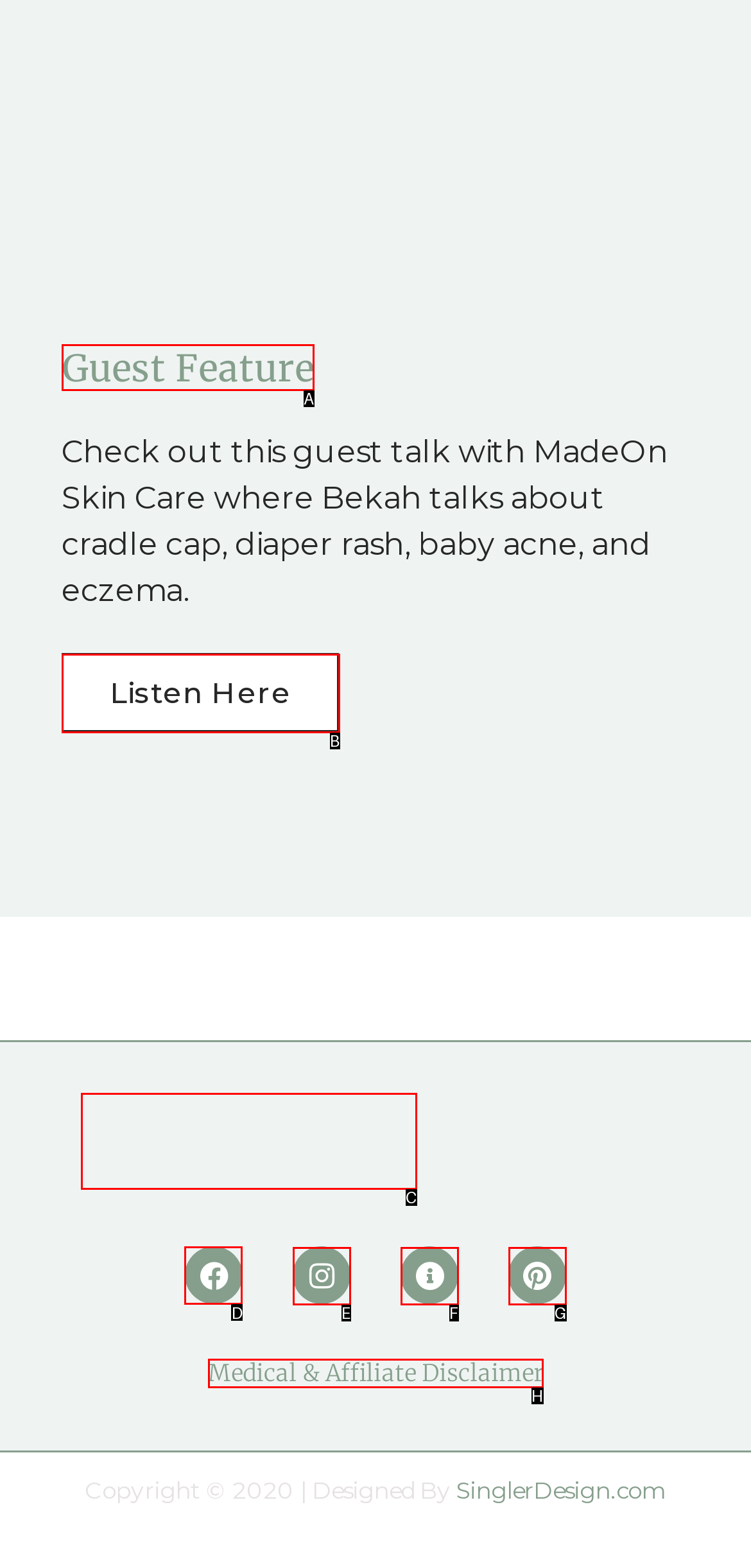Determine which UI element I need to click to achieve the following task: Visit the Facebook page Provide your answer as the letter of the selected option.

D